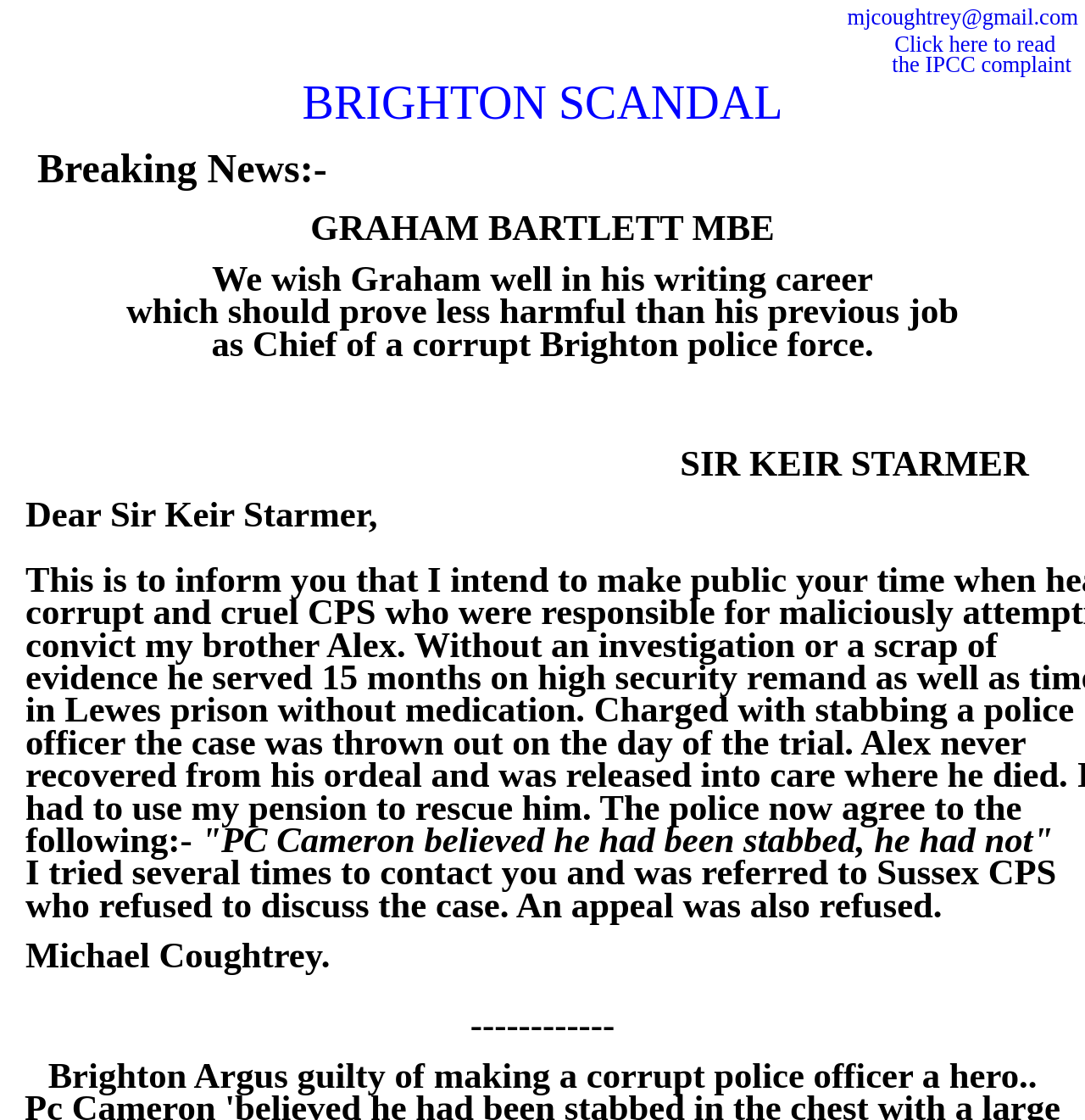Who is the author of the webpage?
Using the image as a reference, answer the question in detail.

The webpage mentions the author's name, Michael Coughtrey, at the end of the text. He is the brother of Alex, who was wrongly convicted and imprisoned.